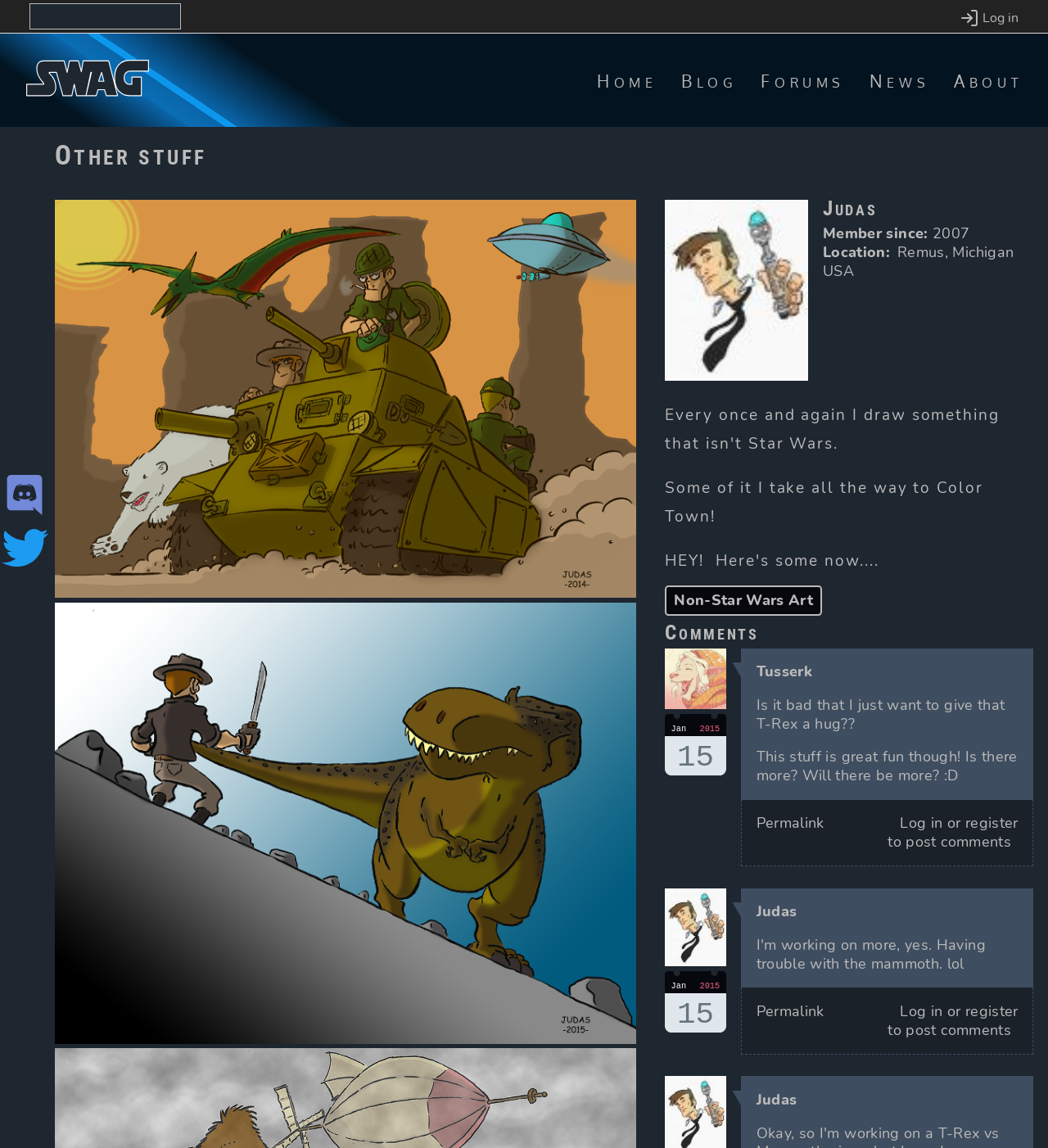Please provide the bounding box coordinates for the UI element as described: "Log in". The coordinates must be four floats between 0 and 1, represented as [left, top, right, bottom].

[0.859, 0.872, 0.9, 0.889]